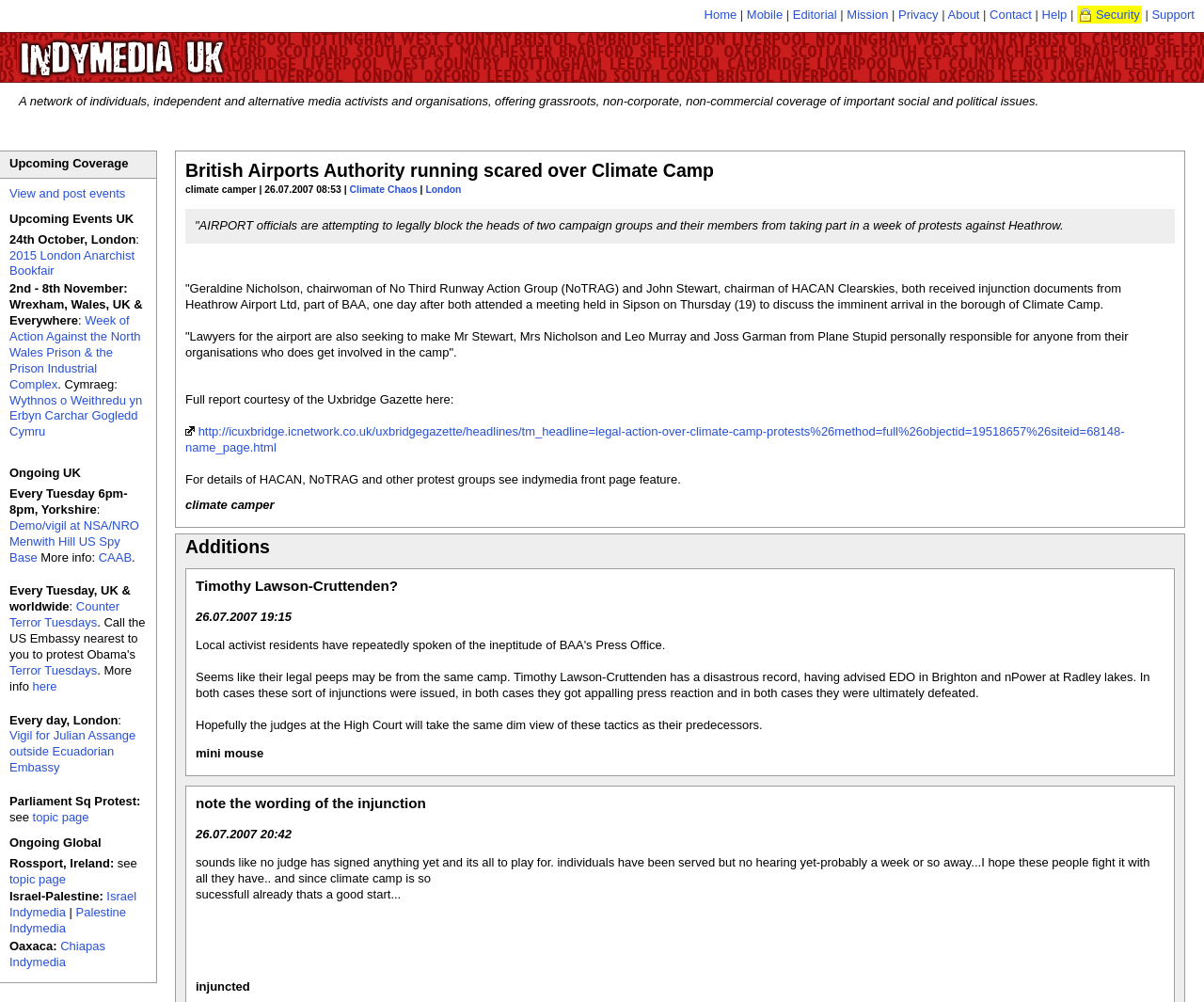Please specify the bounding box coordinates of the area that should be clicked to accomplish the following instruction: "View the 'Tree Pollarding' service". The coordinates should consist of four float numbers between 0 and 1, i.e., [left, top, right, bottom].

None